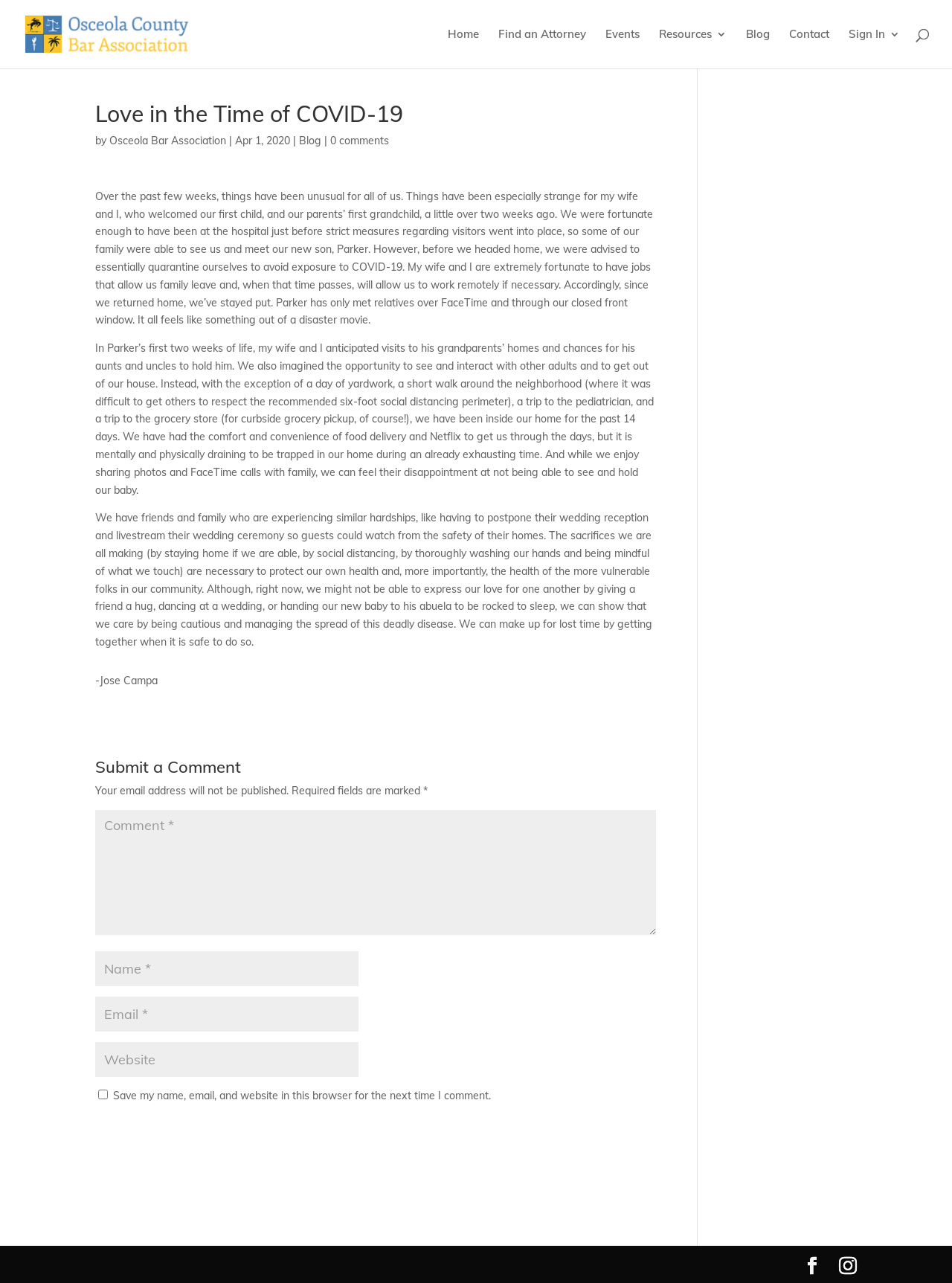Locate the UI element described as follows: "input value="Name *" name="author"". Return the bounding box coordinates as four float numbers between 0 and 1 in the order [left, top, right, bottom].

[0.1, 0.742, 0.377, 0.769]